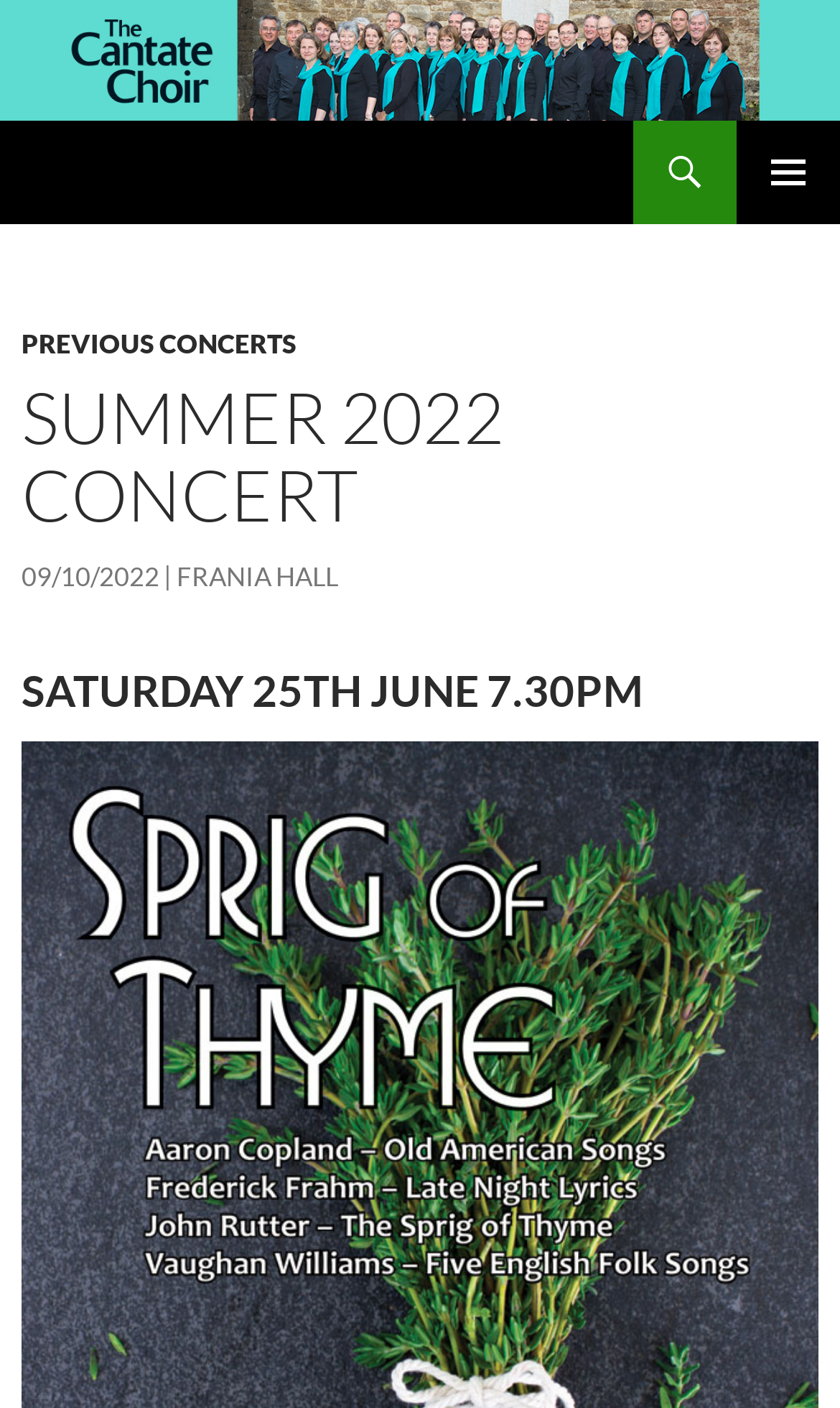Is there a search function on the webpage?
Kindly give a detailed and elaborate answer to the question.

There is a search function on the webpage, which can be found in the top-right corner, where it is written as 'Search' in a link element.